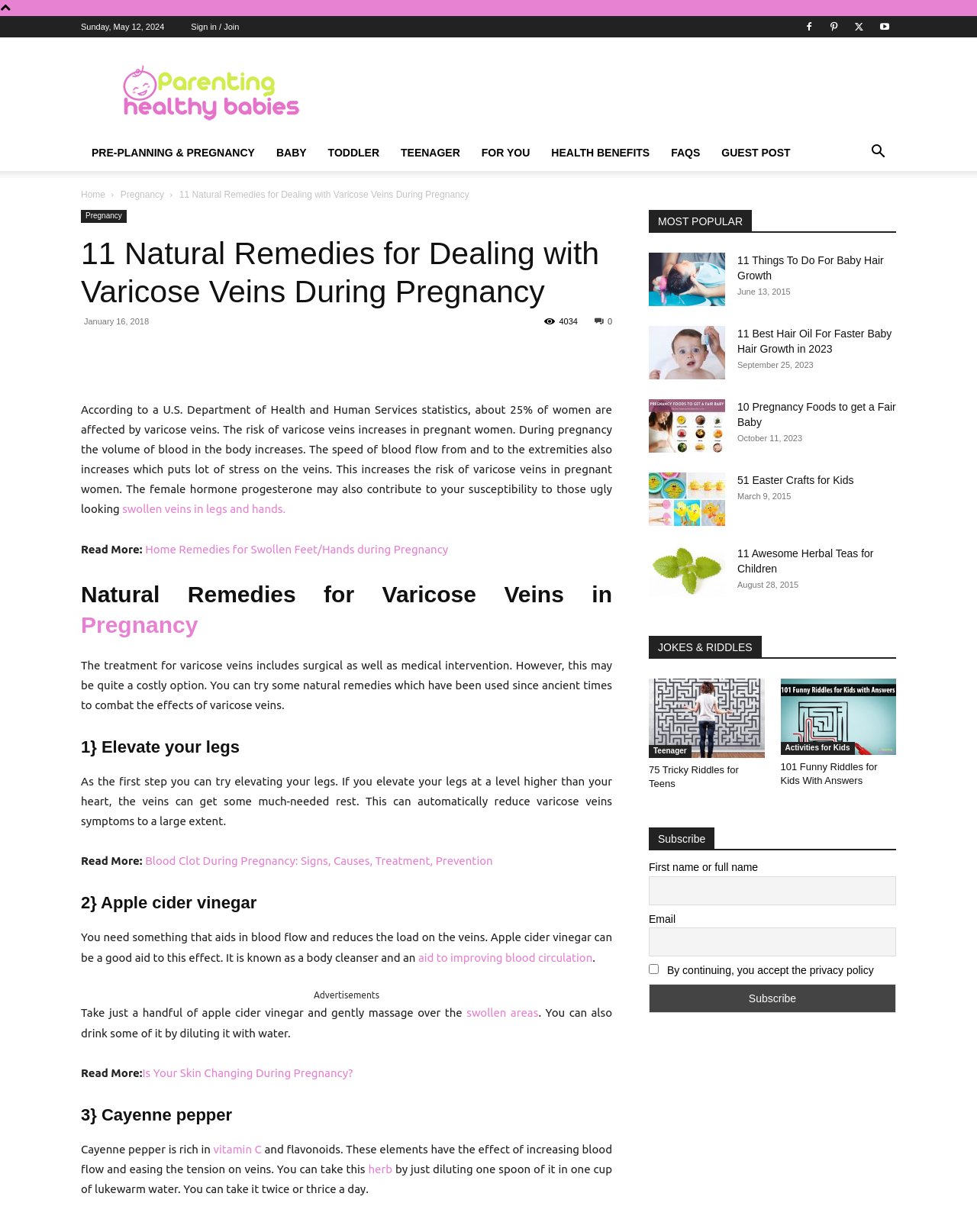Describe the entire webpage, focusing on both content and design.

This webpage is about natural remedies for dealing with varicose veins during pregnancy. At the top, there is a date "Sunday, May 12, 2024" and a sign-in/join link. Below that, there are several links to different categories, including "PRE-PLANNING & PREGNANCY", "BABY", "TODDLER", "TEENAGER", "FOR YOU", "HEALTH BENEFITS", "FAQS", and "GUEST POST". 

The main content of the webpage is divided into sections. The first section provides an introduction to varicose veins during pregnancy, explaining that about 25% of women are affected by this condition. It also mentions that the risk of varicose veins increases in pregnant women due to the increased volume of blood and the speed of blood flow.

The next section is titled "Natural Remedies for Varicose Veins in Pregnancy" and provides several remedies, including elevating one's legs, using apple cider vinegar, and consuming cayenne pepper. Each remedy is explained in detail, including how to use it and its benefits.

On the right side of the webpage, there is a section titled "MOST POPULAR" that lists several popular articles, including "Infant Hair Growth Tips", "11 Things To Do For Baby Hair Growth", "11 Best Hair Oil For Faster Baby Hair Growth in 2023", "10 Pregnancy Foods to get a Fair Baby", and "Easter Crafts for Kids". Each article has a title, a brief description, and an image.